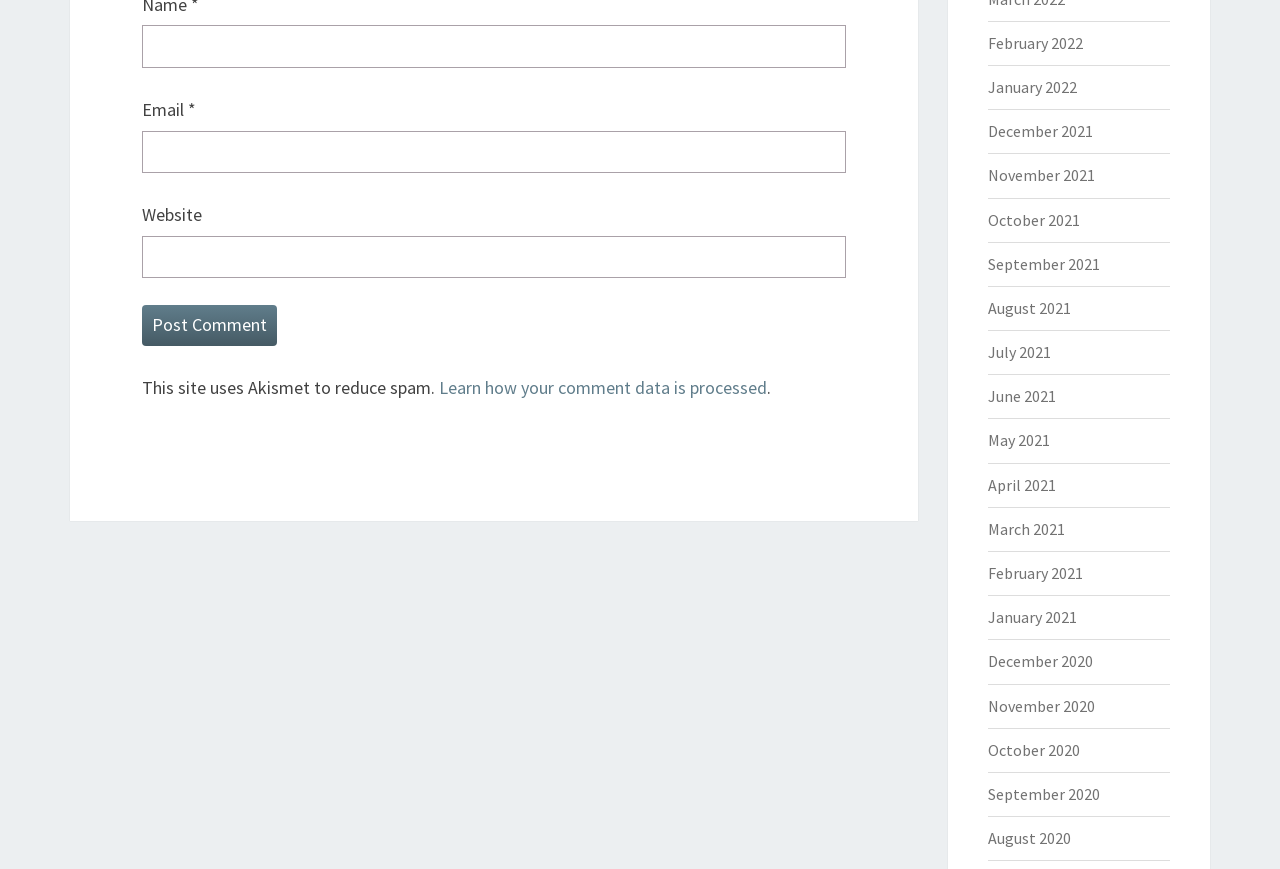Please analyze the image and give a detailed answer to the question:
What is the purpose of the 'Website' field?

The 'Website' field is not required, as indicated by the absence of an asterisk, and is likely used to provide optional information about the user's website.